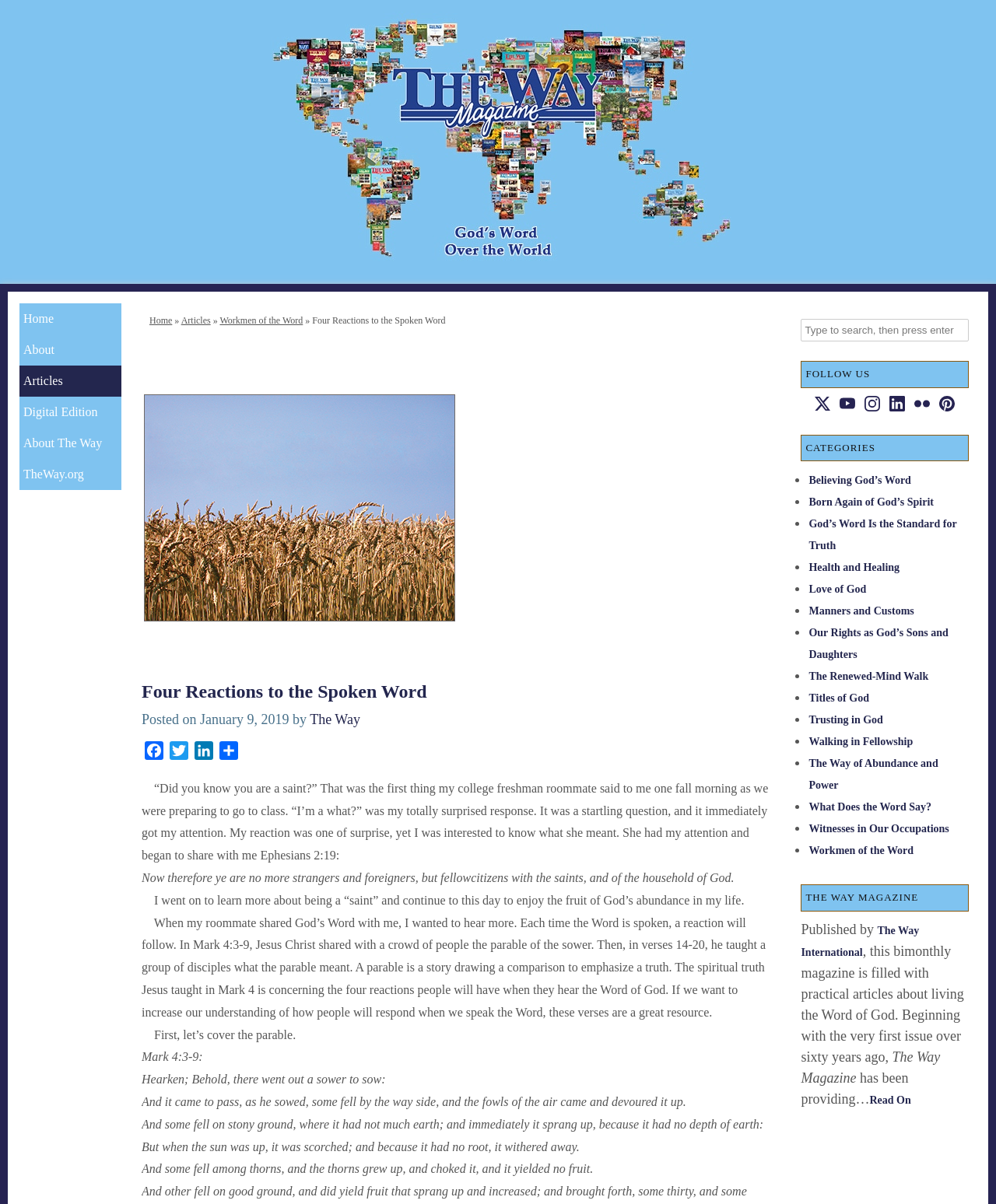Identify the bounding box coordinates of the area that should be clicked in order to complete the given instruction: "Search for an article". The bounding box coordinates should be four float numbers between 0 and 1, i.e., [left, top, right, bottom].

[0.804, 0.265, 0.973, 0.284]